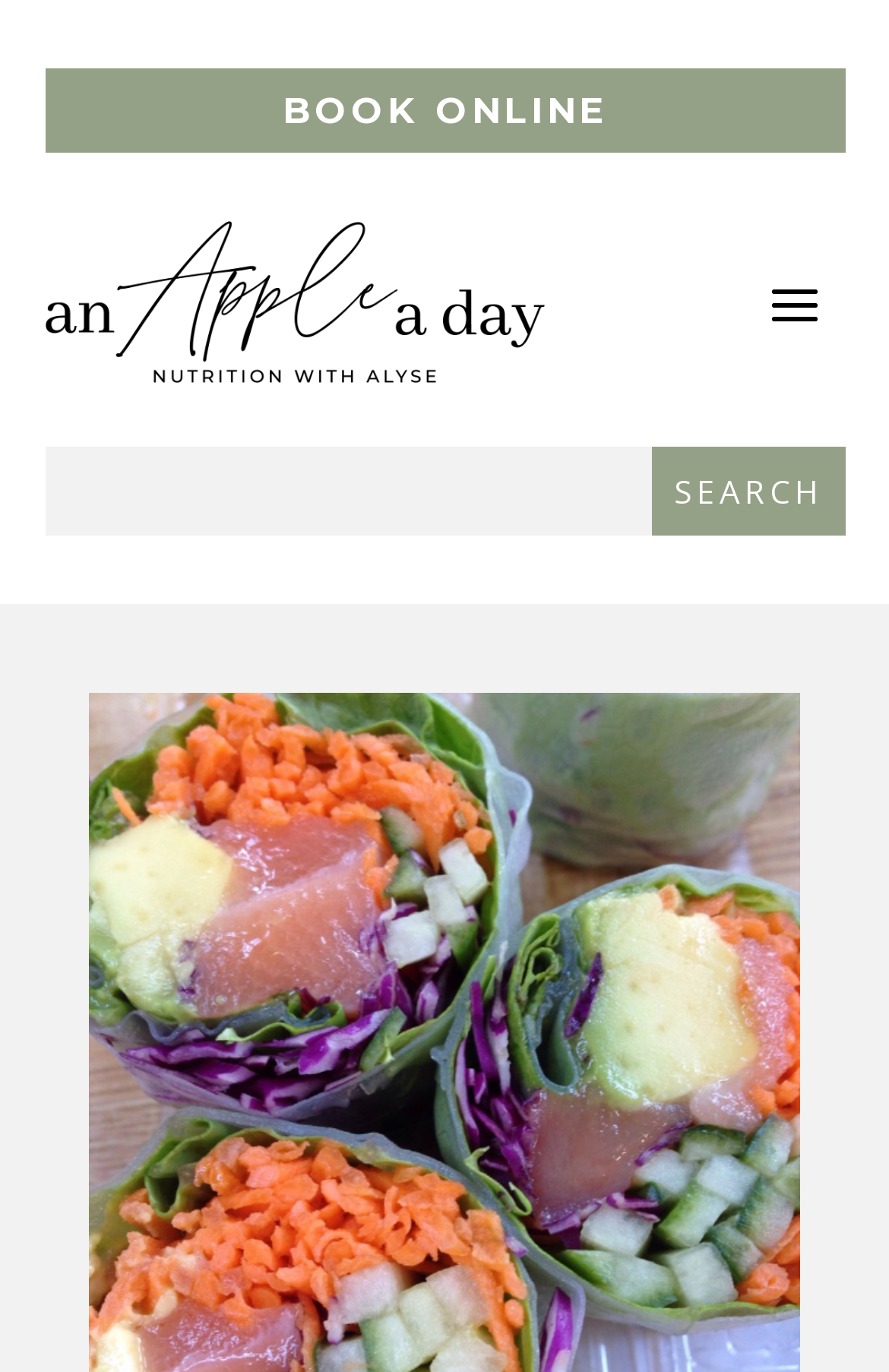What is the relationship between the search button and the textbox?
Relying on the image, give a concise answer in one word or a brief phrase.

Adjacent